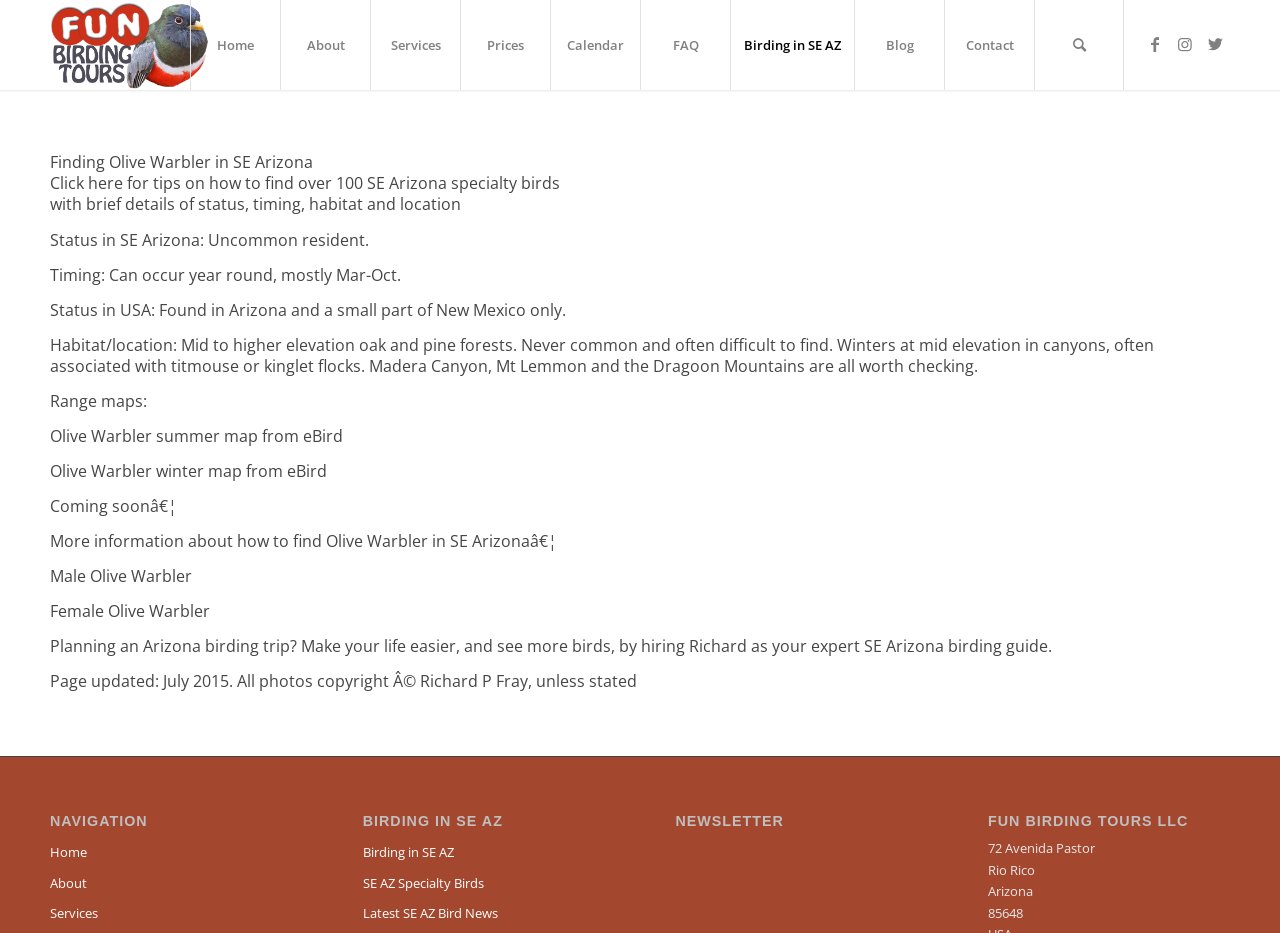Please specify the bounding box coordinates of the region to click in order to perform the following instruction: "Click on Home".

[0.148, 0.0, 0.219, 0.096]